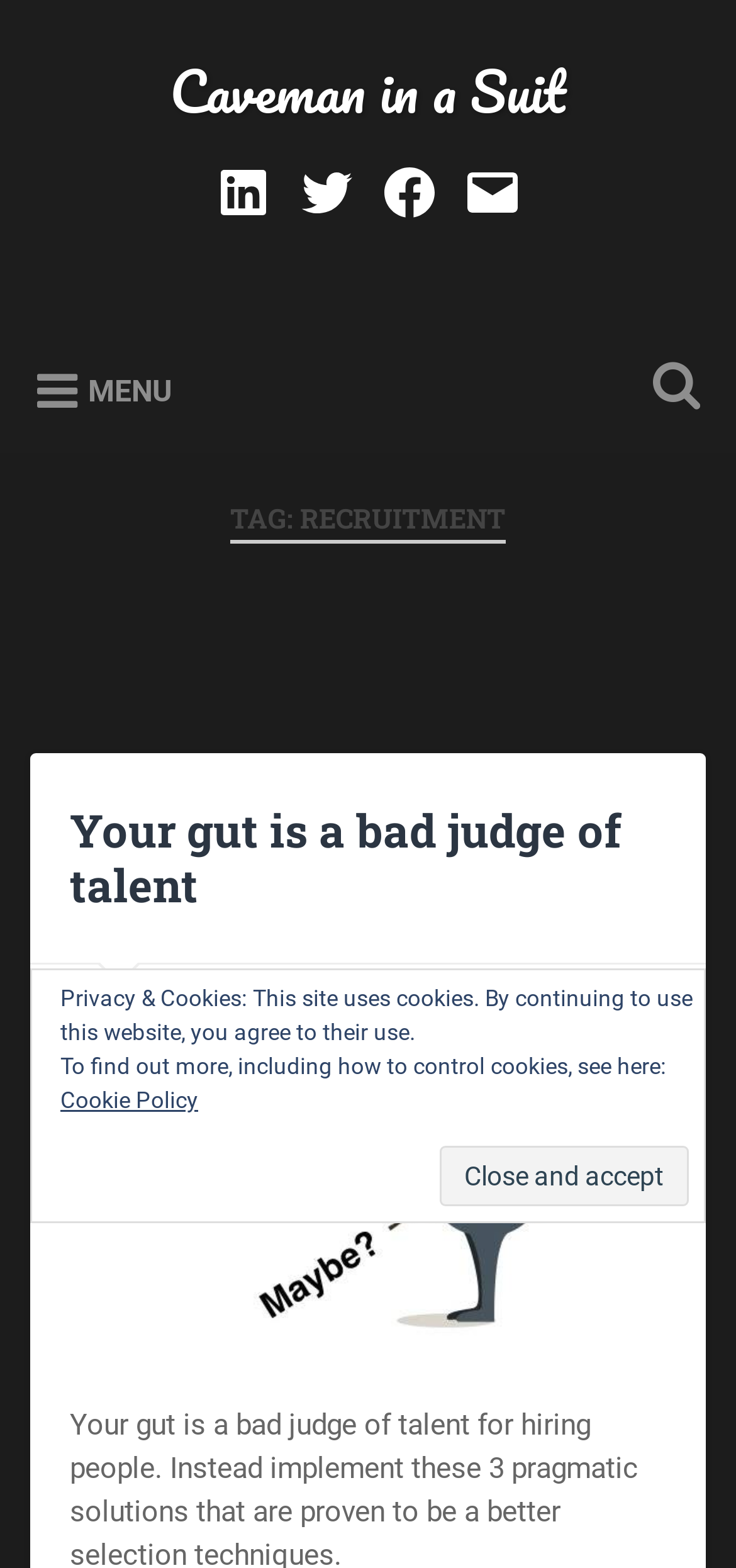Give a one-word or one-phrase response to the question: 
What social media platforms are linked on the website?

LinkedIn, Twitter, Facebook